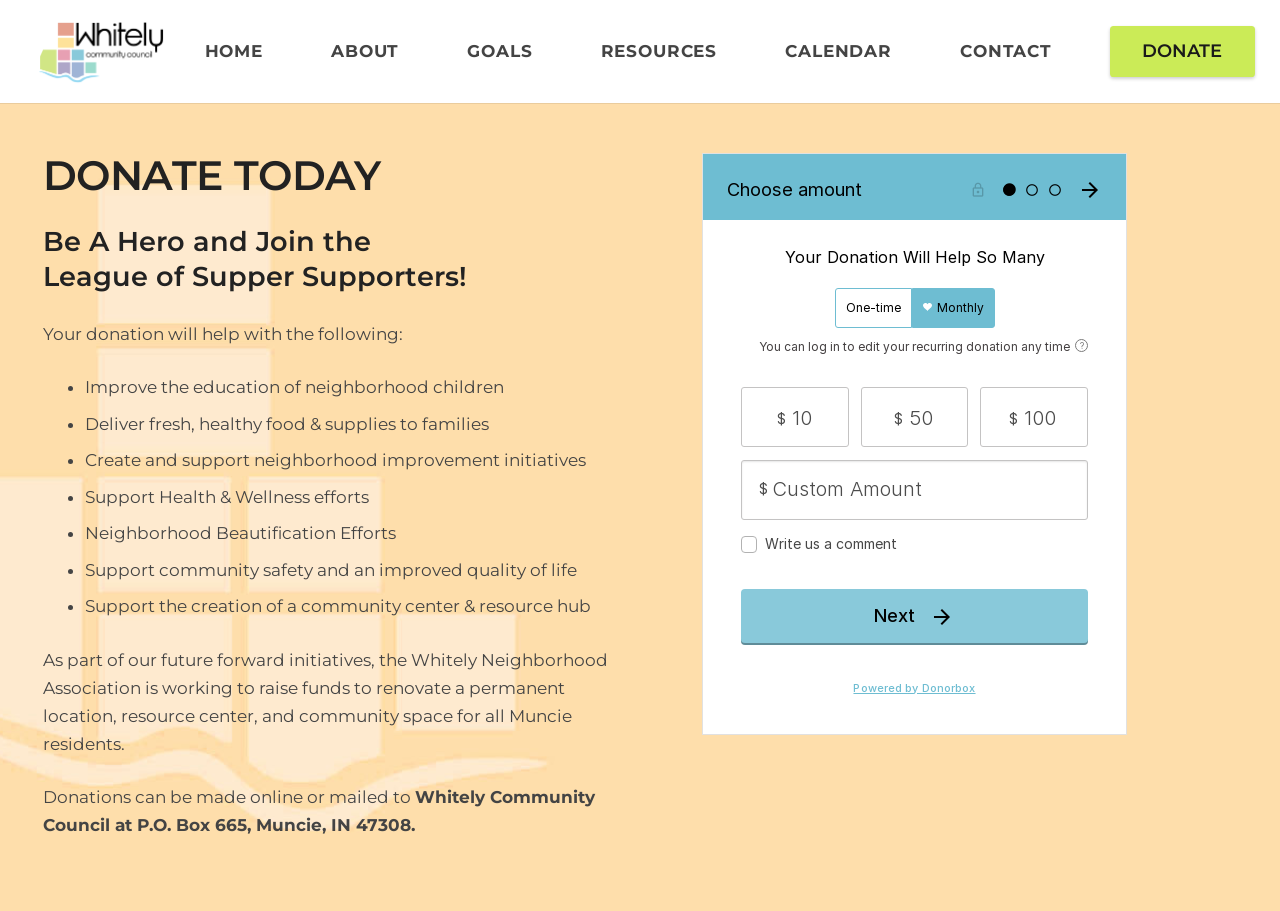Create a detailed narrative describing the layout and content of the webpage.

The webpage is about donating to the Whitely Community Council. At the top left, there is a Whitely logo, and next to it, a navigation menu with links to different sections of the website, including HOME, ABOUT, GOALS, RESOURCES, CALENDAR, and CONTACT. On the top right, there is a prominent DONATE button.

Below the navigation menu, there is a heading "DONATE TODAY" followed by a subheading "Be A Hero and Join the League of Supper Supporters!" The main content of the page is a list of ways donations can help the community, including improving education, delivering food and supplies, supporting neighborhood initiatives, and more. Each item on the list is marked with a bullet point.

Further down the page, there is a paragraph explaining the Whitely Neighborhood Association's future plans to renovate a community center and resource hub. Below this, there is information on how to make donations, including online and mail-in options.

On the right side of the page, there is an iframe, which may contain additional content or a donation form. Overall, the page is focused on encouraging donations to support the Whitely Community Council's initiatives.